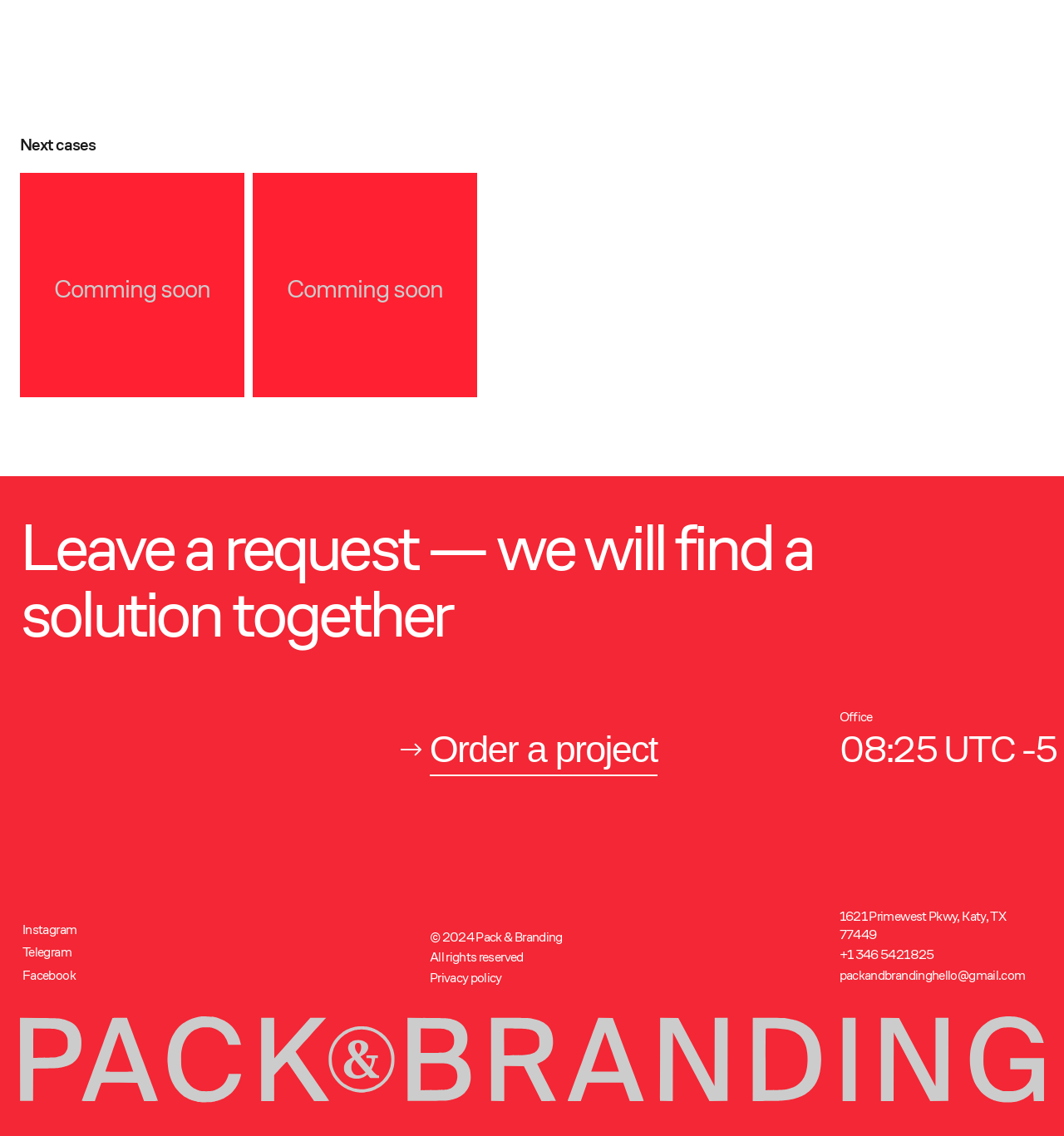Calculate the bounding box coordinates of the UI element given the description: "Comming soon".

[0.238, 0.152, 0.448, 0.35]